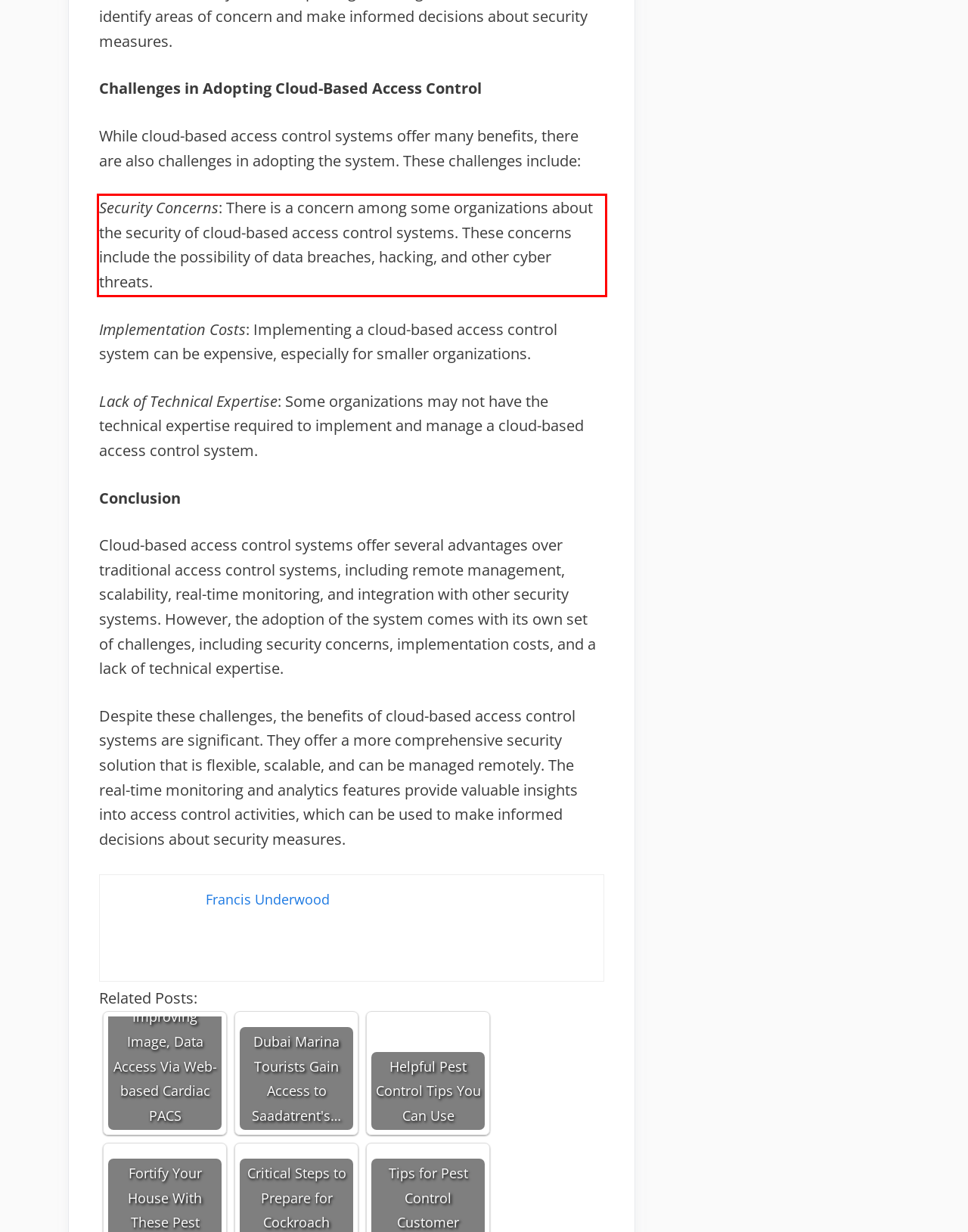Please identify and extract the text from the UI element that is surrounded by a red bounding box in the provided webpage screenshot.

Security Concerns: There is a concern among some organizations about the security of cloud-based access control systems. These concerns include the possibility of data breaches, hacking, and other cyber threats.